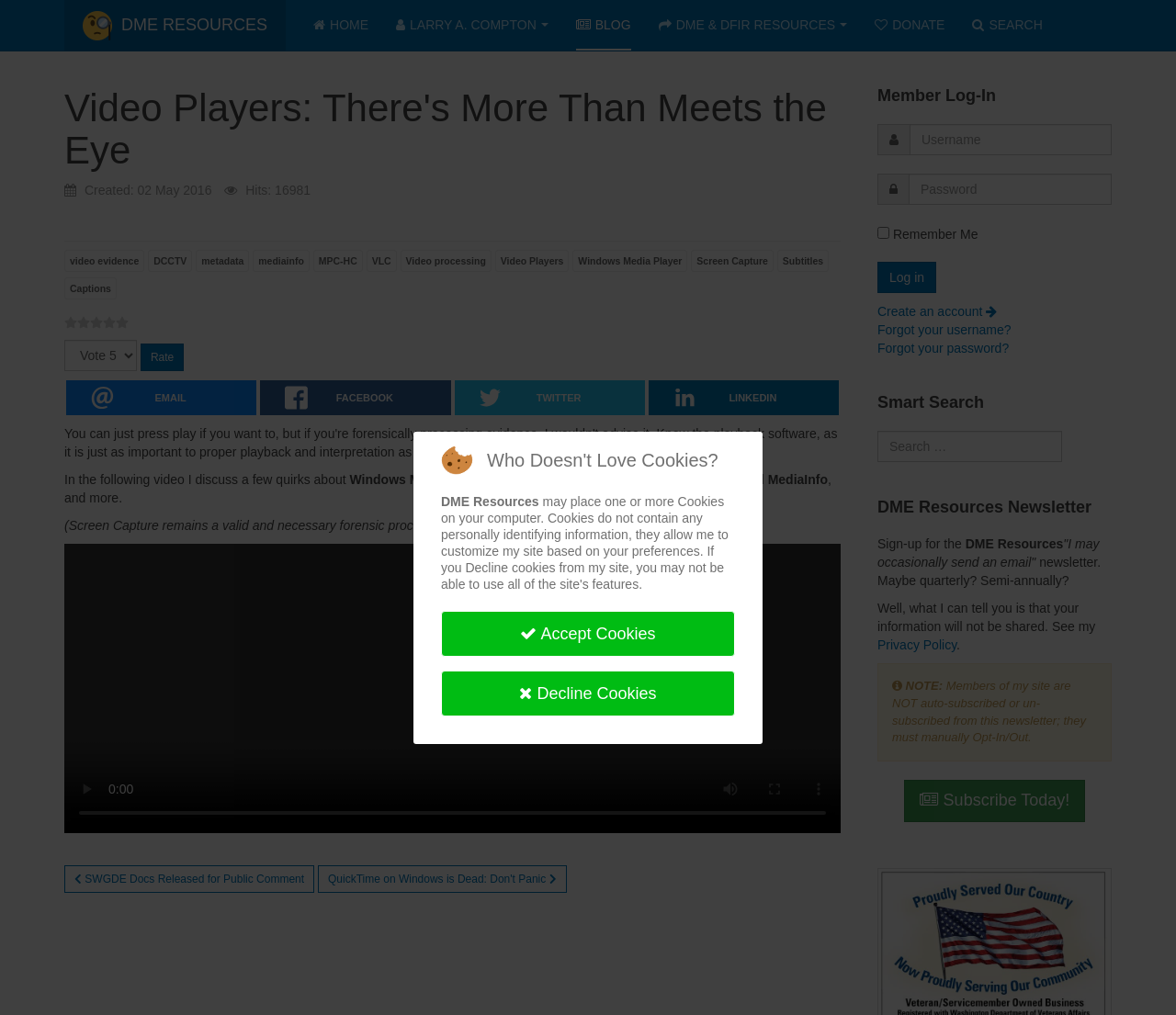Given the element description, predict the bounding box coordinates in the format (top-left x, top-left y, bottom-right x, bottom-right y). Make sure all values are between 0 and 1. Here is the element description: DME & DFIR Resources

[0.56, 0.0, 0.72, 0.05]